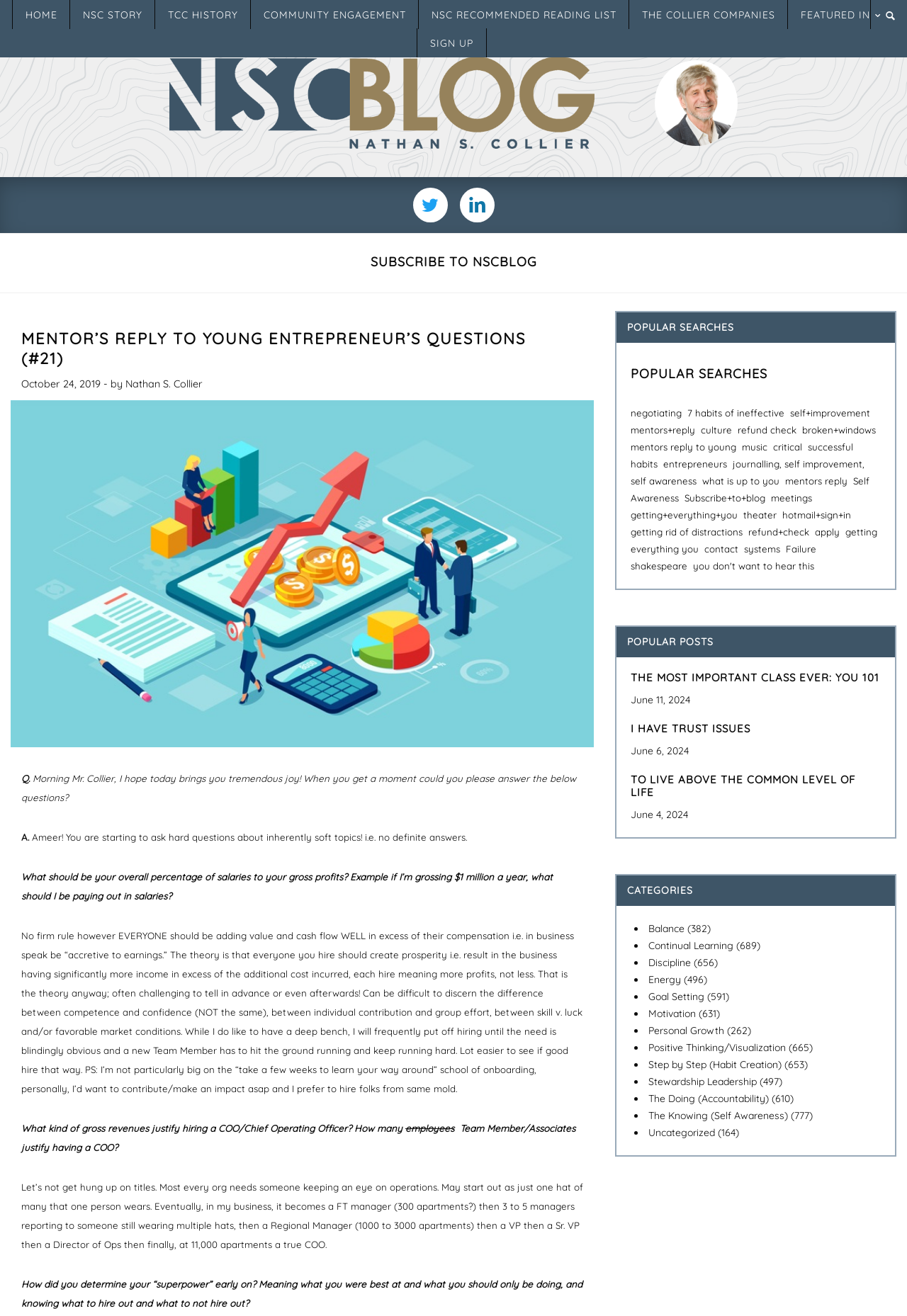Please find and report the bounding box coordinates of the element to click in order to perform the following action: "search on the website". The coordinates should be expressed as four float numbers between 0 and 1, in the format [left, top, right, bottom].

None